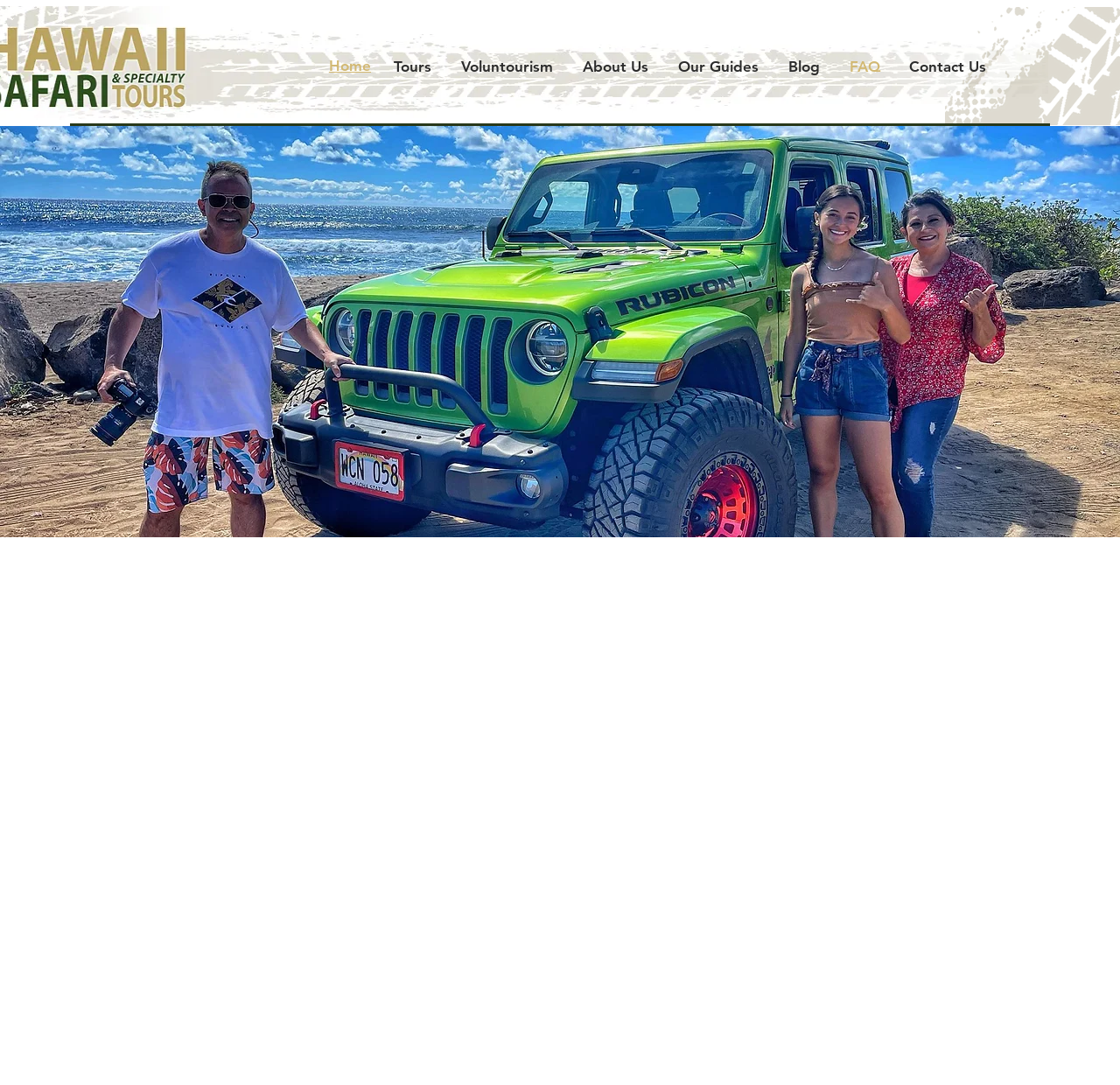What type of tours does the website offer?
Using the image as a reference, give an elaborate response to the question.

Based on the navigation links at the top of the webpage, I can see that the website offers 'Tours', 'Voluntourism', and other types of tours, but the main focus is on 'Jeep Tours' as it is mentioned in the meta description and the website title.